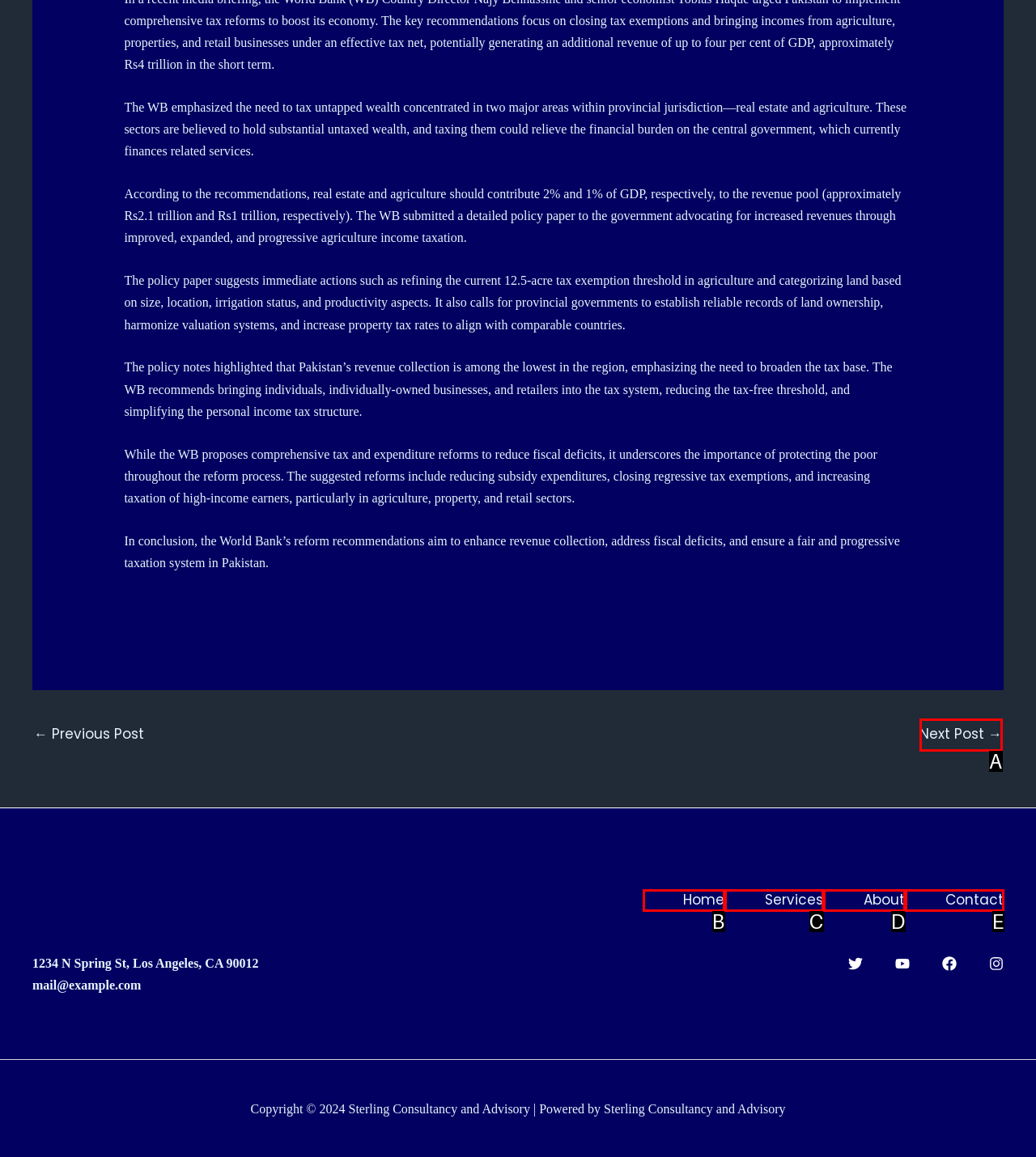Select the option that corresponds to the description: About
Respond with the letter of the matching choice from the options provided.

D